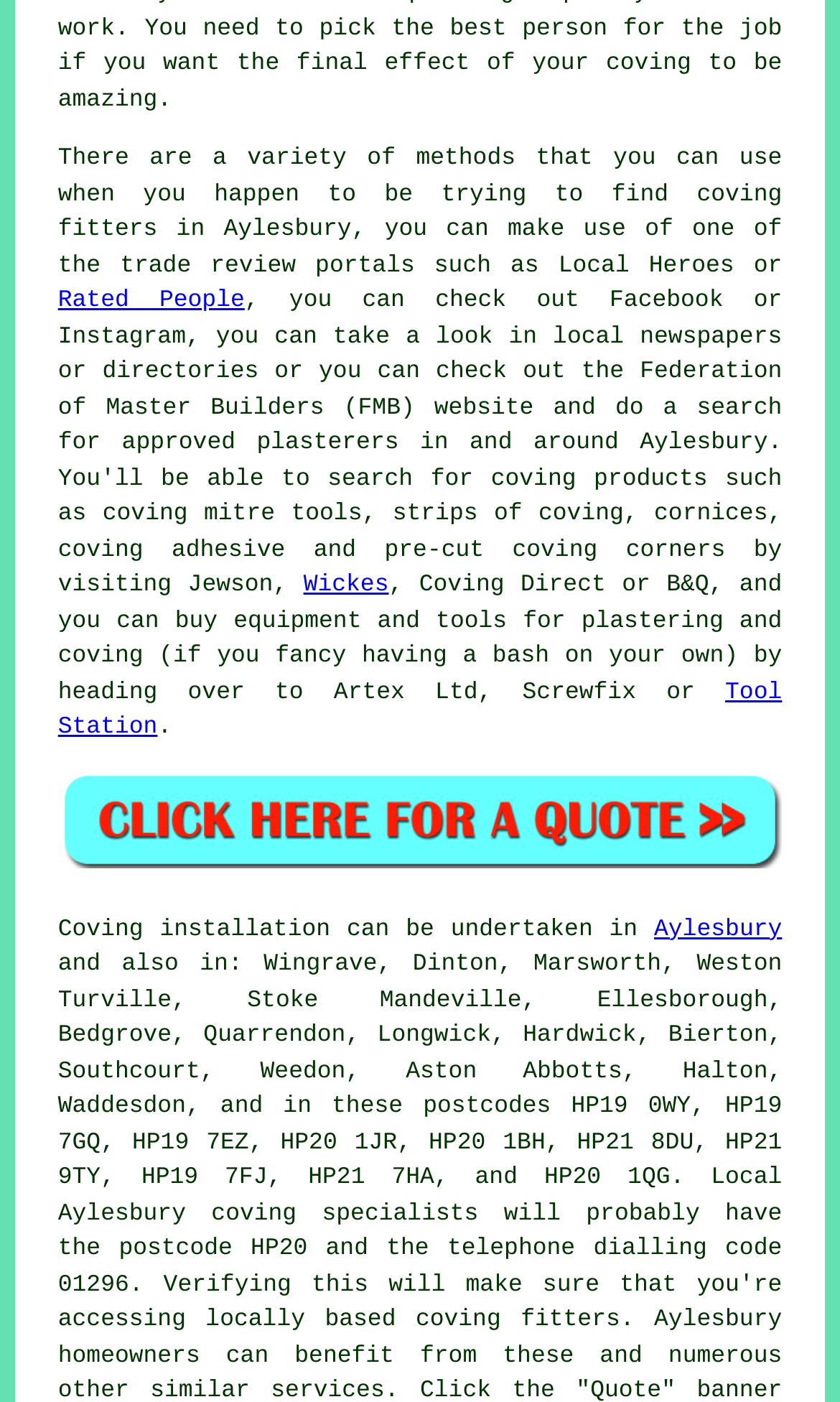Can you provide the bounding box coordinates for the element that should be clicked to implement the instruction: "search for something"?

None